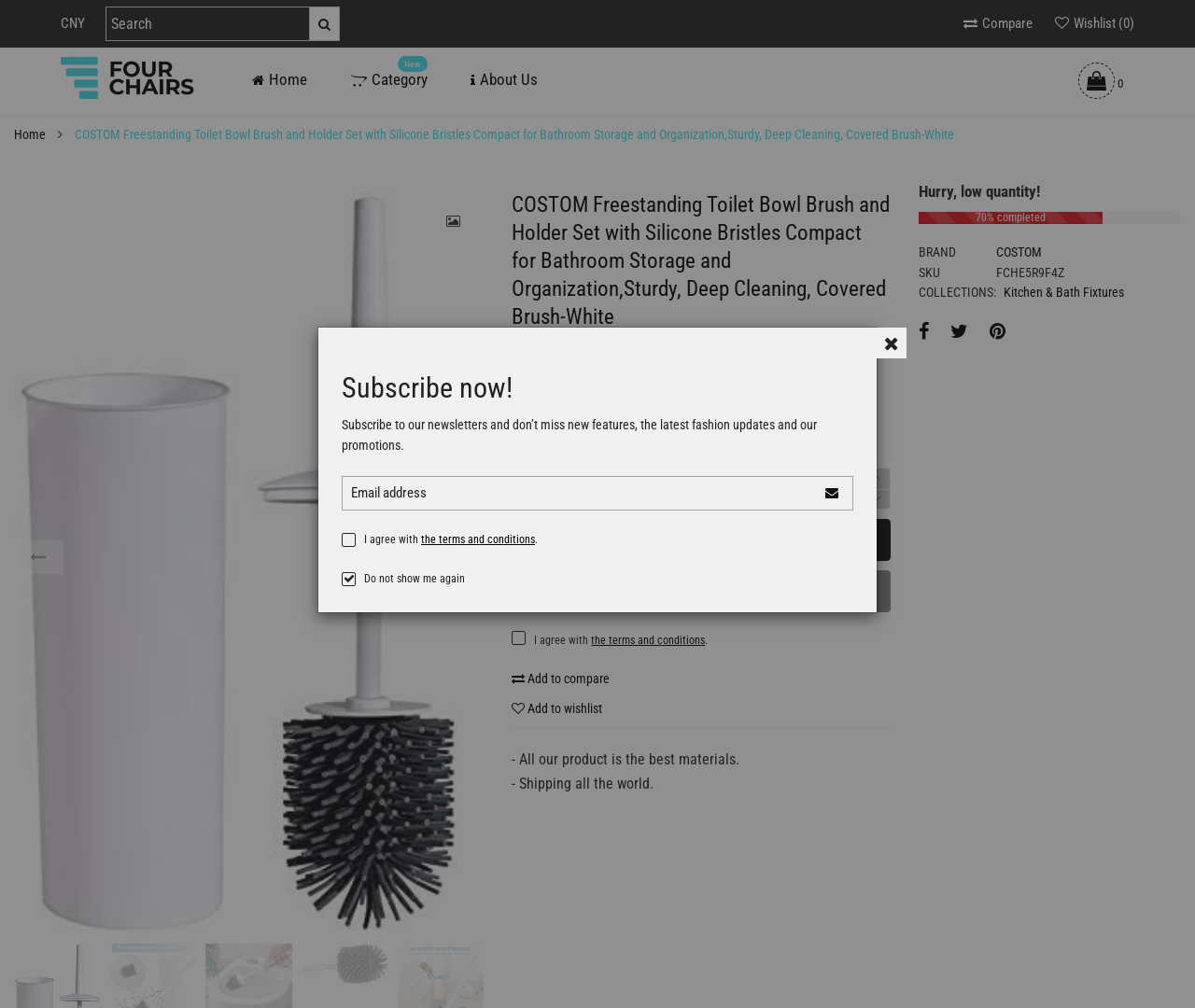Identify the bounding box coordinates of the section to be clicked to complete the task described by the following instruction: "Compare prices". The coordinates should be four float numbers between 0 and 1, formatted as [left, top, right, bottom].

[0.797, 0.014, 0.873, 0.034]